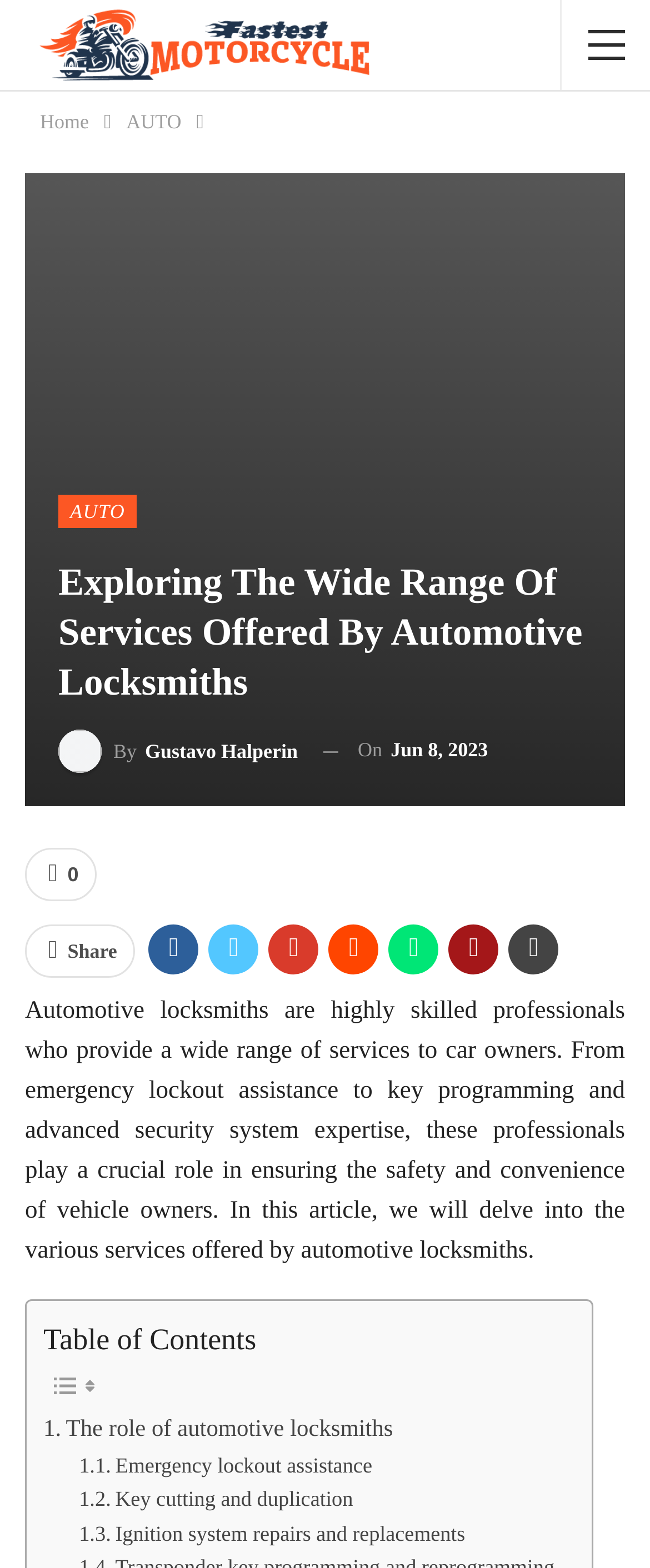Please identify the bounding box coordinates of the clickable region that I should interact with to perform the following instruction: "View 0.65T 11.26M Small Telescopic Crane Heat And Freeze Proof For Fishing Boat". The coordinates should be expressed as four float numbers between 0 and 1, i.e., [left, top, right, bottom].

None